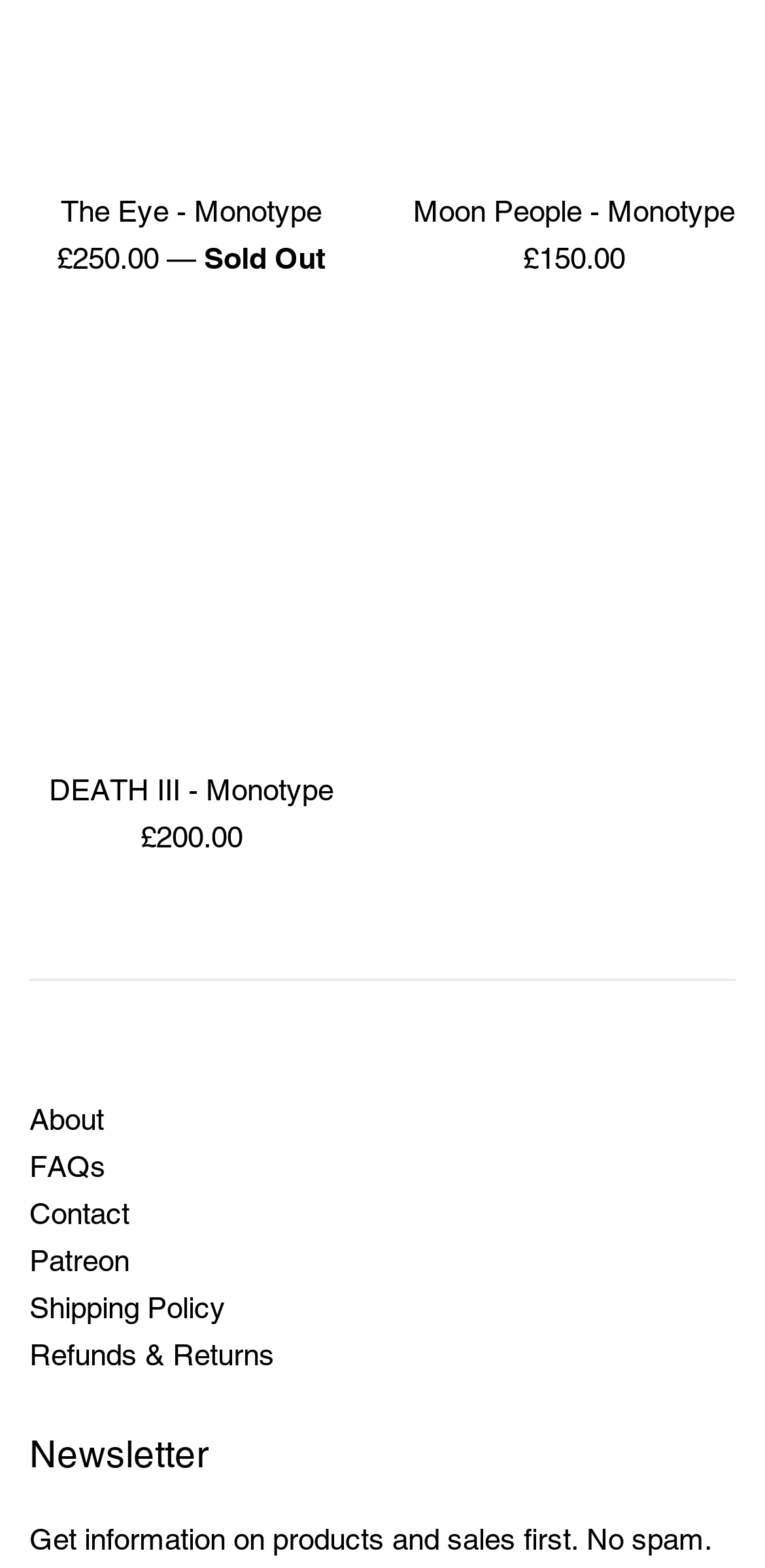Determine the bounding box coordinates (top-left x, top-left y, bottom-right x, bottom-right y) of the UI element described in the following text: Patreon

[0.038, 0.79, 0.169, 0.811]